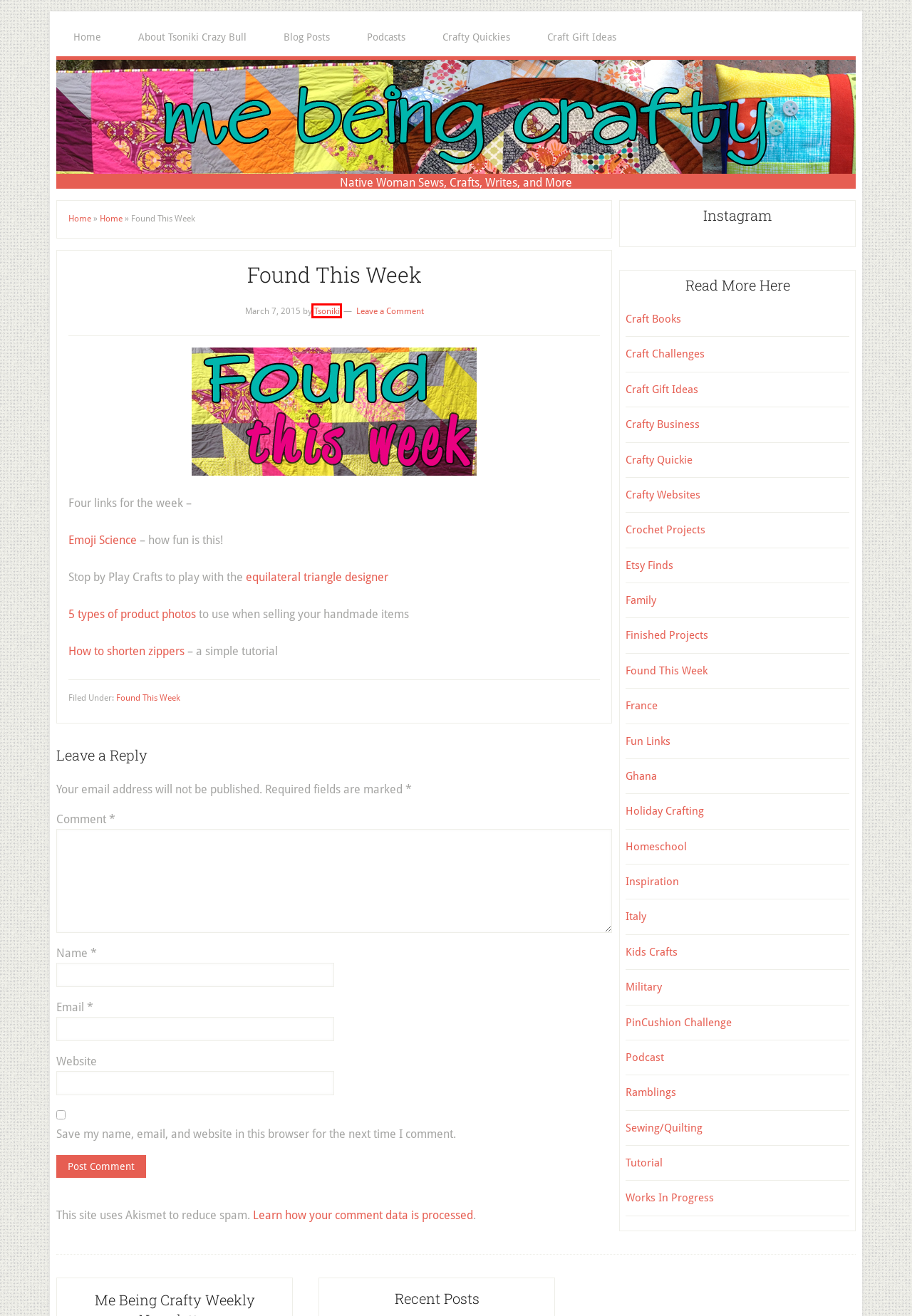Review the screenshot of a webpage that includes a red bounding box. Choose the most suitable webpage description that matches the new webpage after clicking the element within the red bounding box. Here are the candidates:
A. PinCushion Challenge Archives -
B. Crafty Websites Archives -
C. Tsoniki, Author at
D. Inspiration Archives -
E. Craft Challenges Archives -
F. Ghana Archives -
G. Podcasts -
H. Tutorial Archives -

C